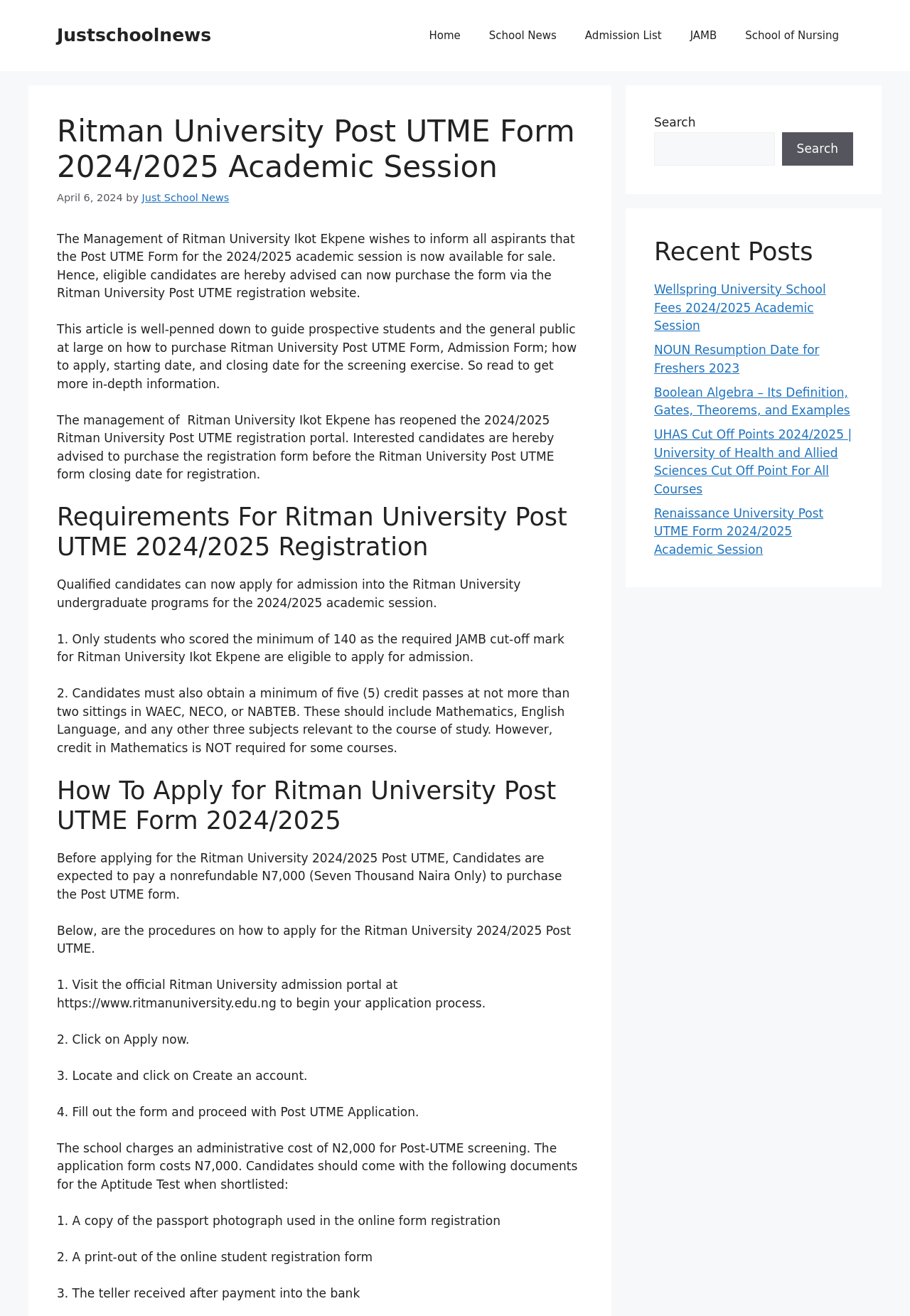What is the minimum JAMB cut-off mark required for Ritman University?
Answer the question with a single word or phrase derived from the image.

140